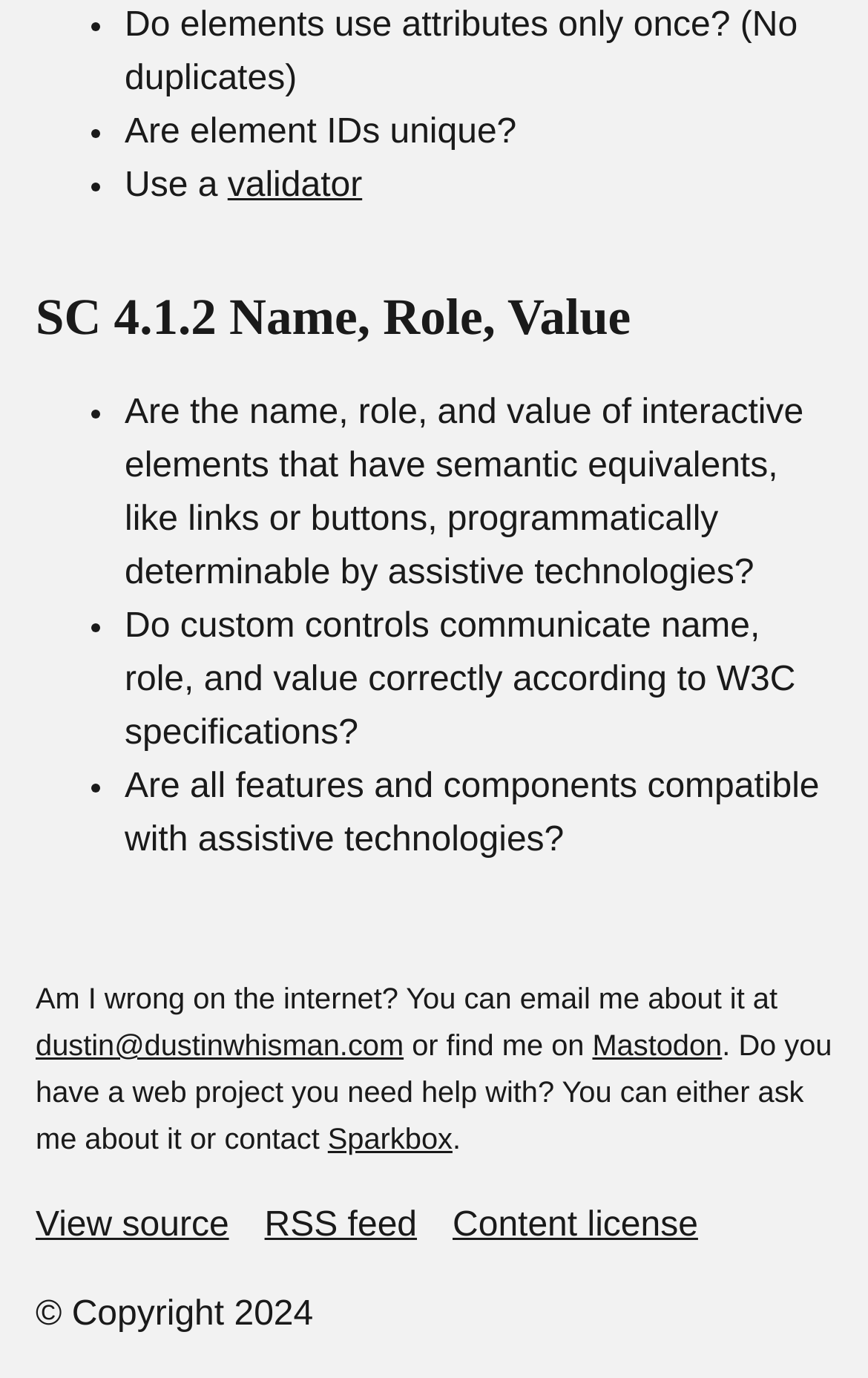Who is the author of the webpage?
Use the information from the screenshot to give a comprehensive response to the question.

The author of the webpage is likely Dustin Whisman, as indicated by the email address 'dustin@dustinwhisman.com' provided at the bottom of the webpage.